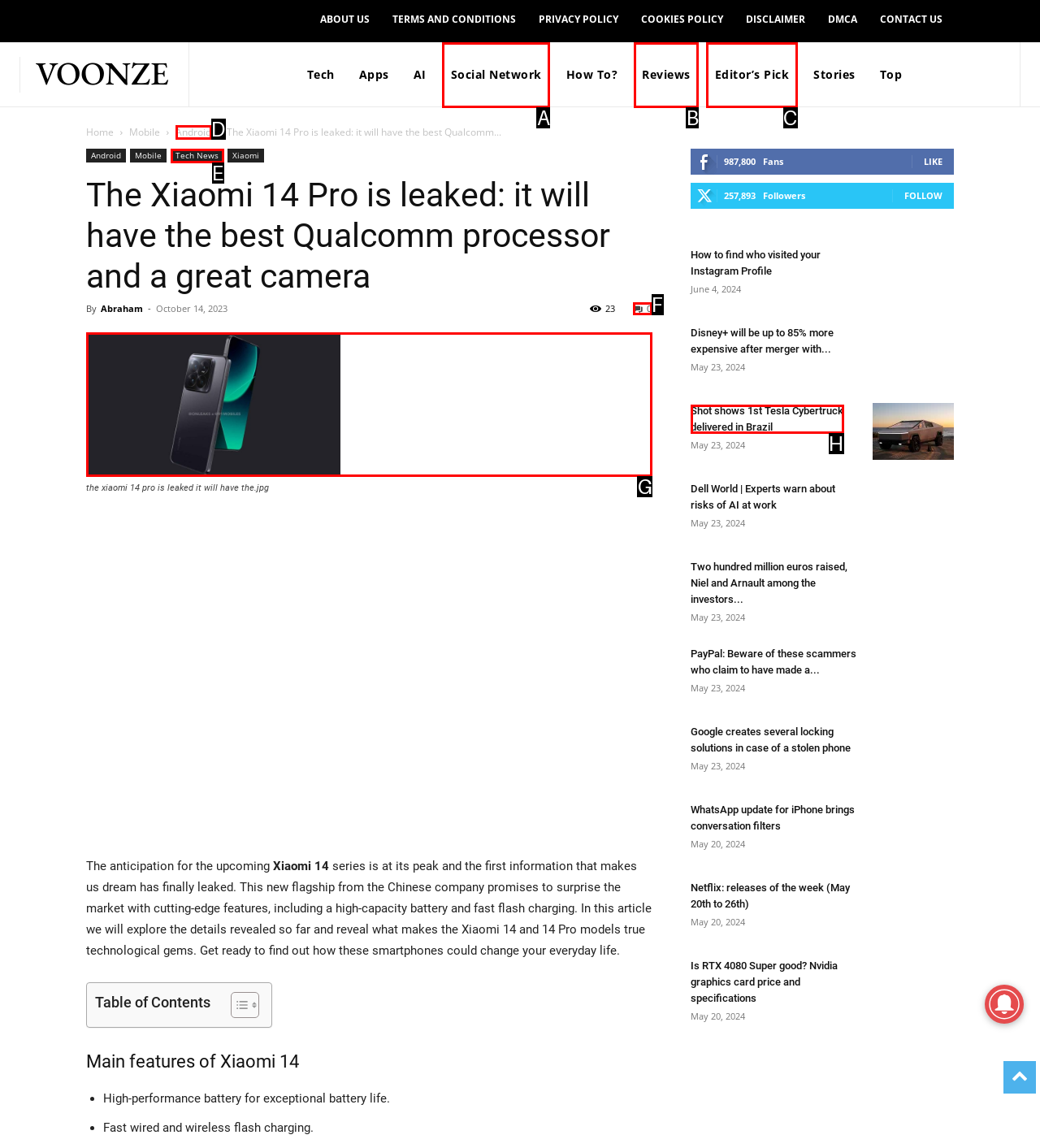Which option should be clicked to complete this task: View the image of the Xiaomi 14 Pro
Reply with the letter of the correct choice from the given choices.

G